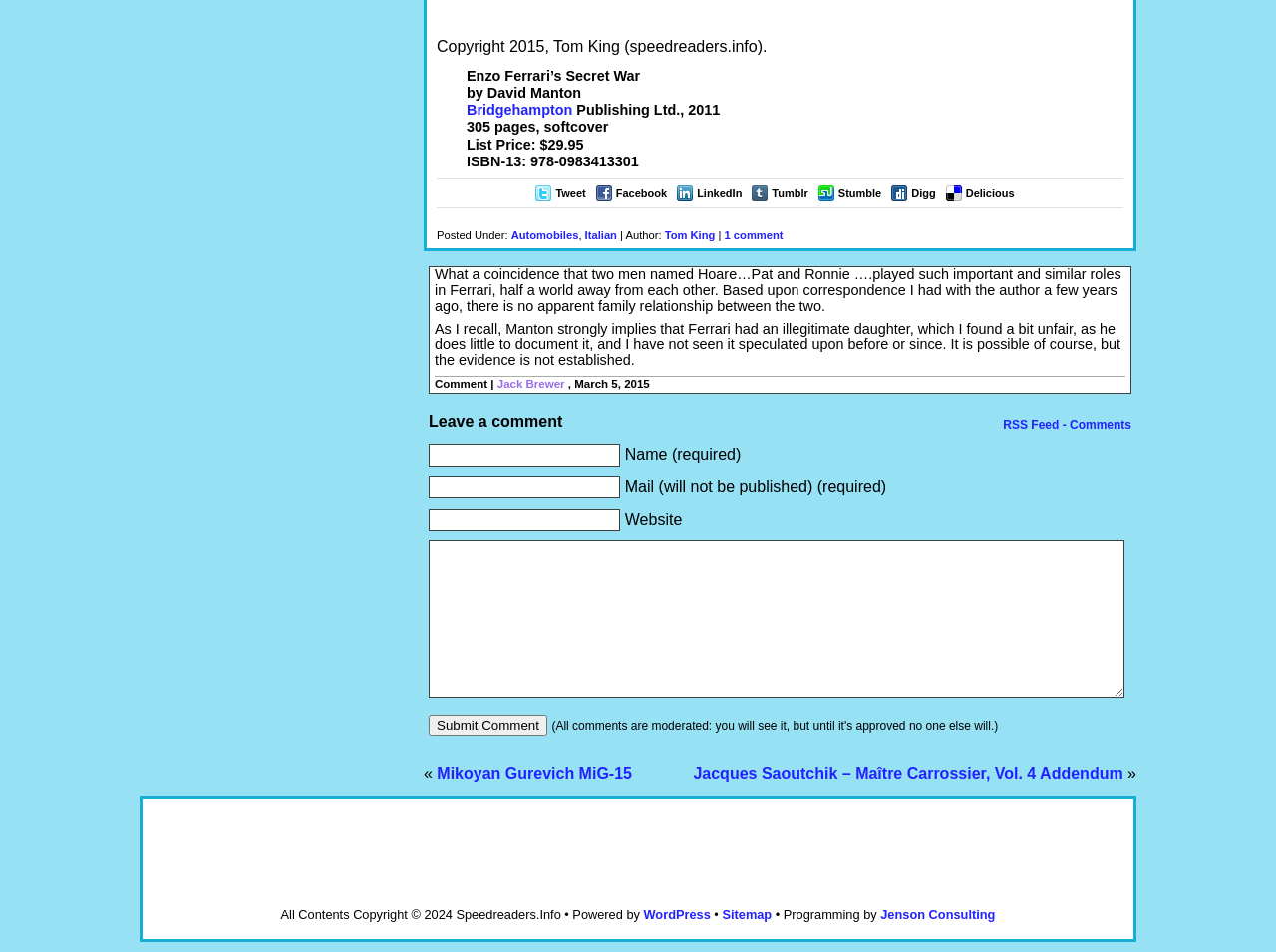Using the description "Stumble", predict the bounding box of the relevant HTML element.

[0.657, 0.197, 0.691, 0.21]